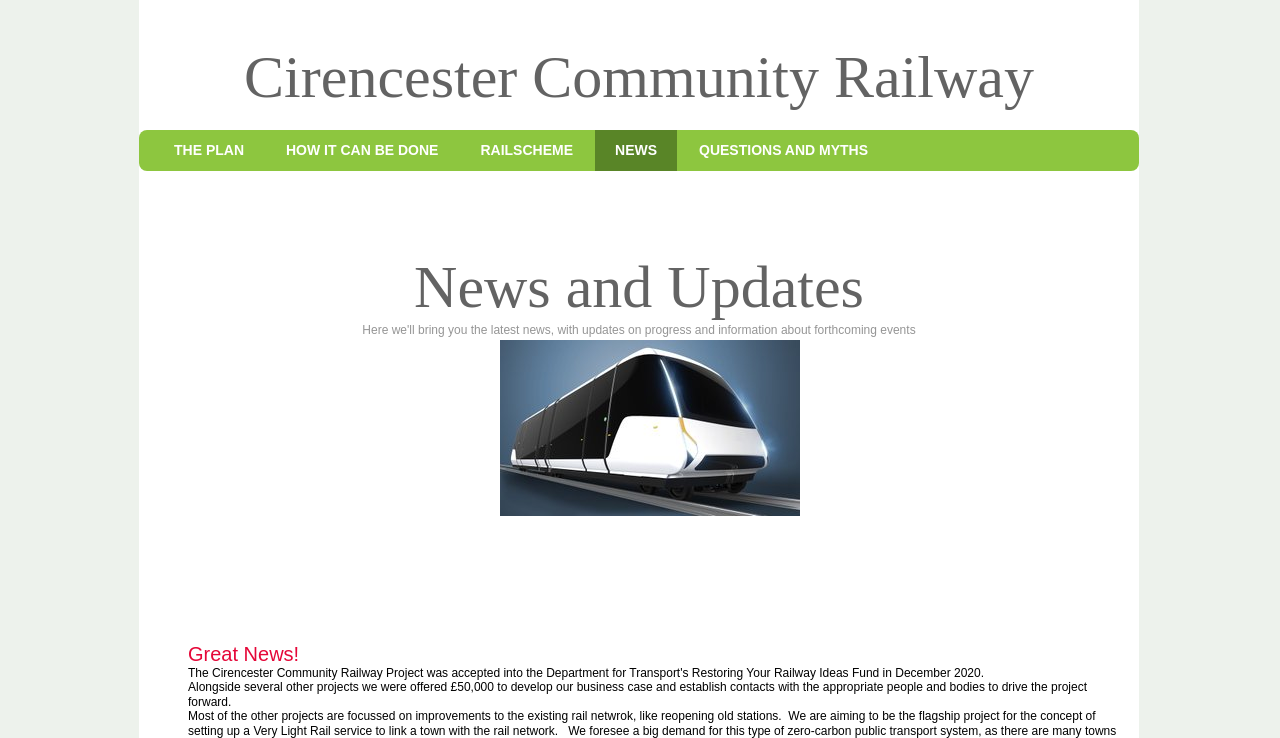What is the name of the railway?
Based on the image content, provide your answer in one word or a short phrase.

Cirencester Community Railway